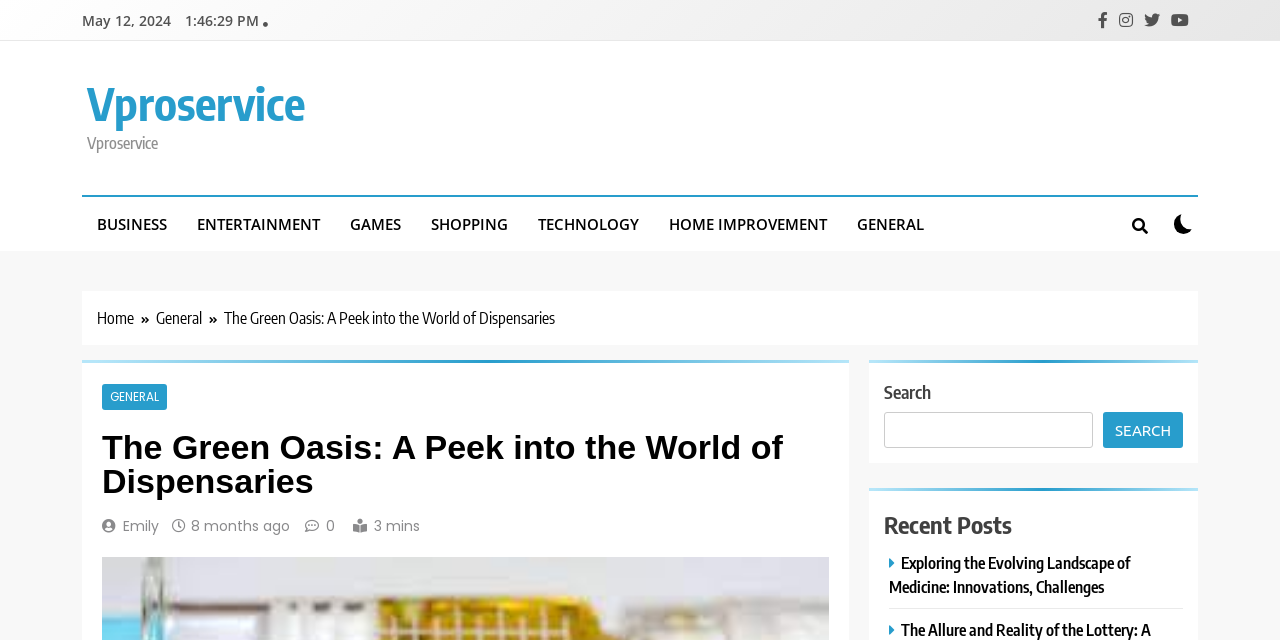From the webpage screenshot, identify the region described by Entertainment. Provide the bounding box coordinates as (top-left x, top-left y, bottom-right x, bottom-right y), with each value being a floating point number between 0 and 1.

[0.142, 0.308, 0.262, 0.392]